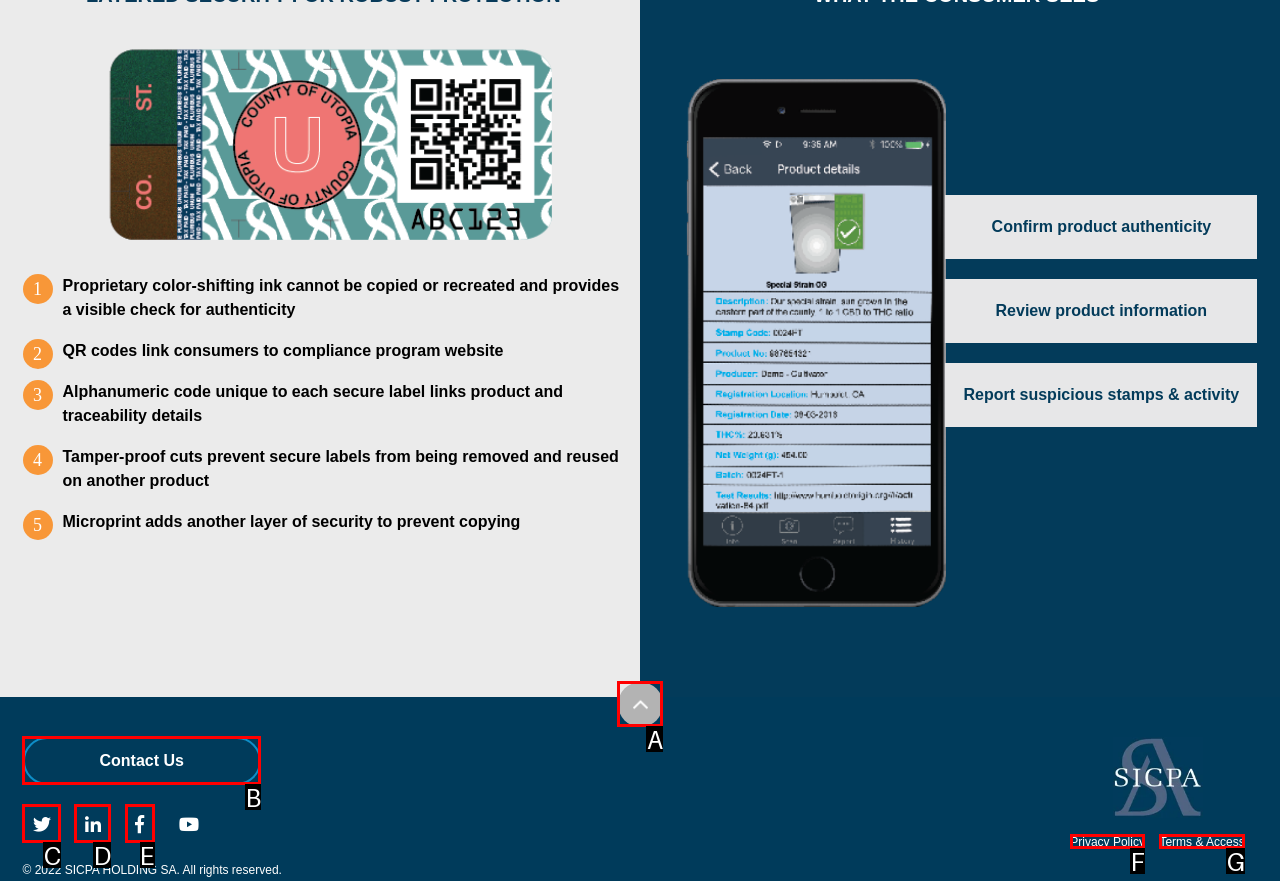Determine which option matches the description: Privacy Policy. Answer using the letter of the option.

F